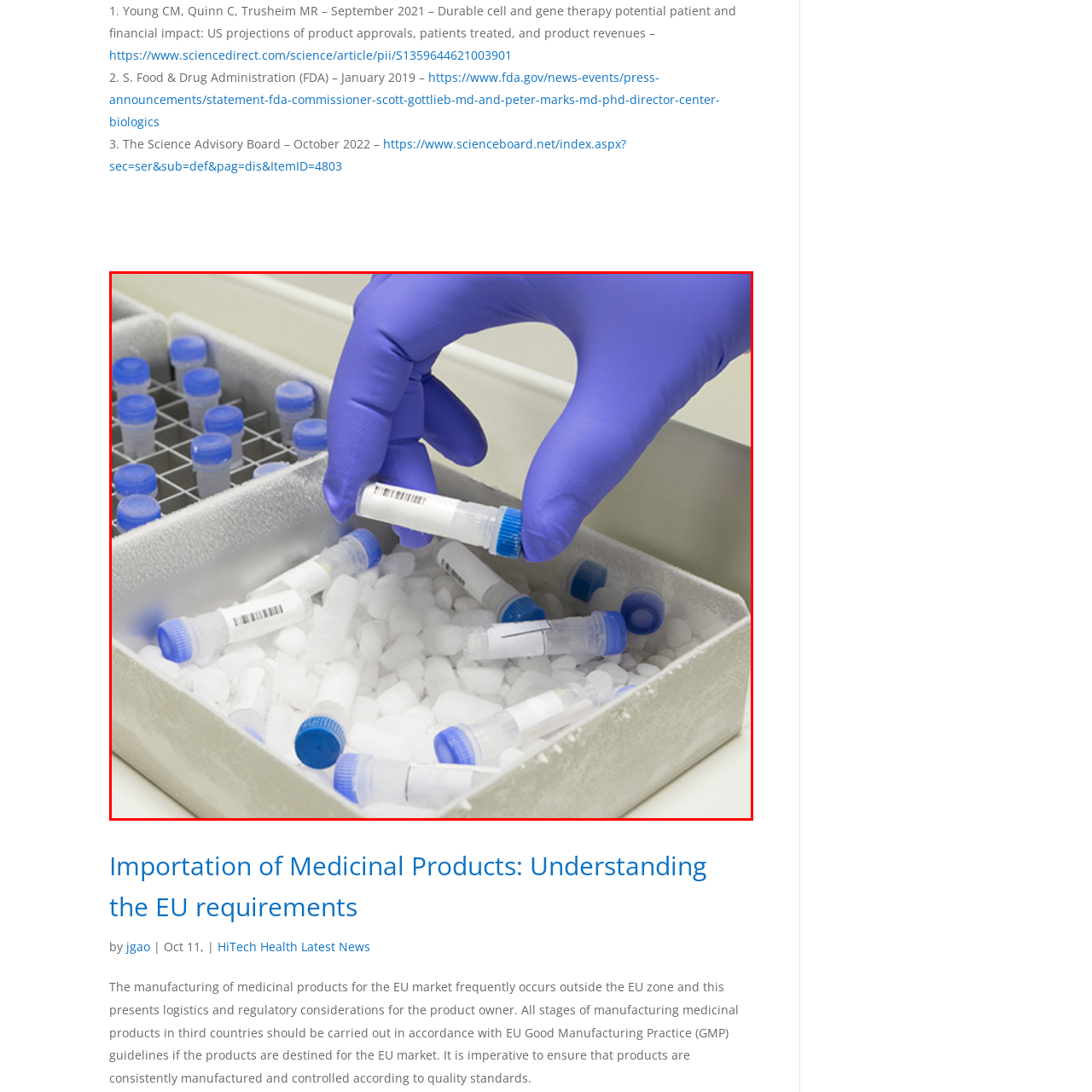Detail the features and elements seen in the red-circled portion of the image.

In a clinical laboratory setting, a gloved hand is seen carefully removing a specimen tube from a container filled with dry ice pellets. The tube has a blue cap and a label with barcodes, indicating it is likely used for sample preservation or shipment. Surrounding the tube are several other similar tubes, some secured in a rack, emphasizing the meticulous organization required for handling biological materials. This image illustrates critical practices in the field of medicinal product manufacturing and the importance of maintaining optimal conditions for specimen integrity, relevant to regulatory compliance in the European market.